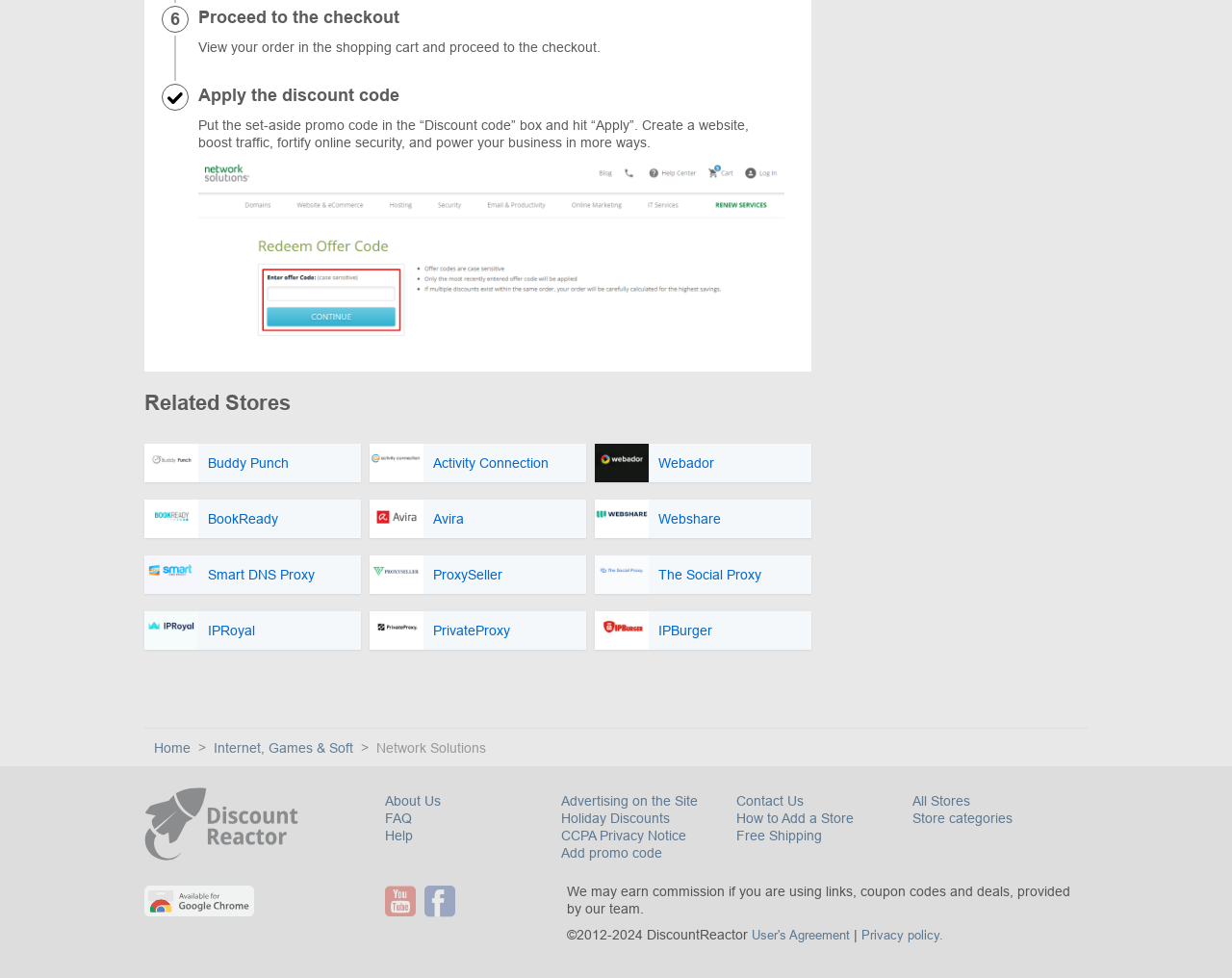Please locate the bounding box coordinates of the region I need to click to follow this instruction: "Apply the discount code".

[0.161, 0.088, 0.324, 0.107]